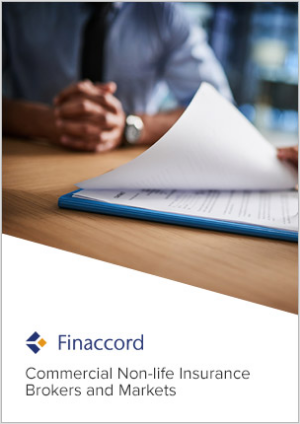Provide a comprehensive description of the image.

The image showcases the cover of a report titled "Commercial Non-life Insurance Brokers and Markets" published by Finaccord. The visual features a professional setting with a partial view of a person's hands, indicating engagement with documents on a wooden table. The image subtly suggests a focus on analysis and research within the commercial non-life insurance sector, key areas explored in the accompanying study. The design incorporates the Finaccord logo, emphasizing its authority in providing insights into the dynamics of insurance brokers and market trends in Belgium. This cover implies an extensive examination of broker roles, market segmentation, and financial data relevant to the non-life insurance industry.